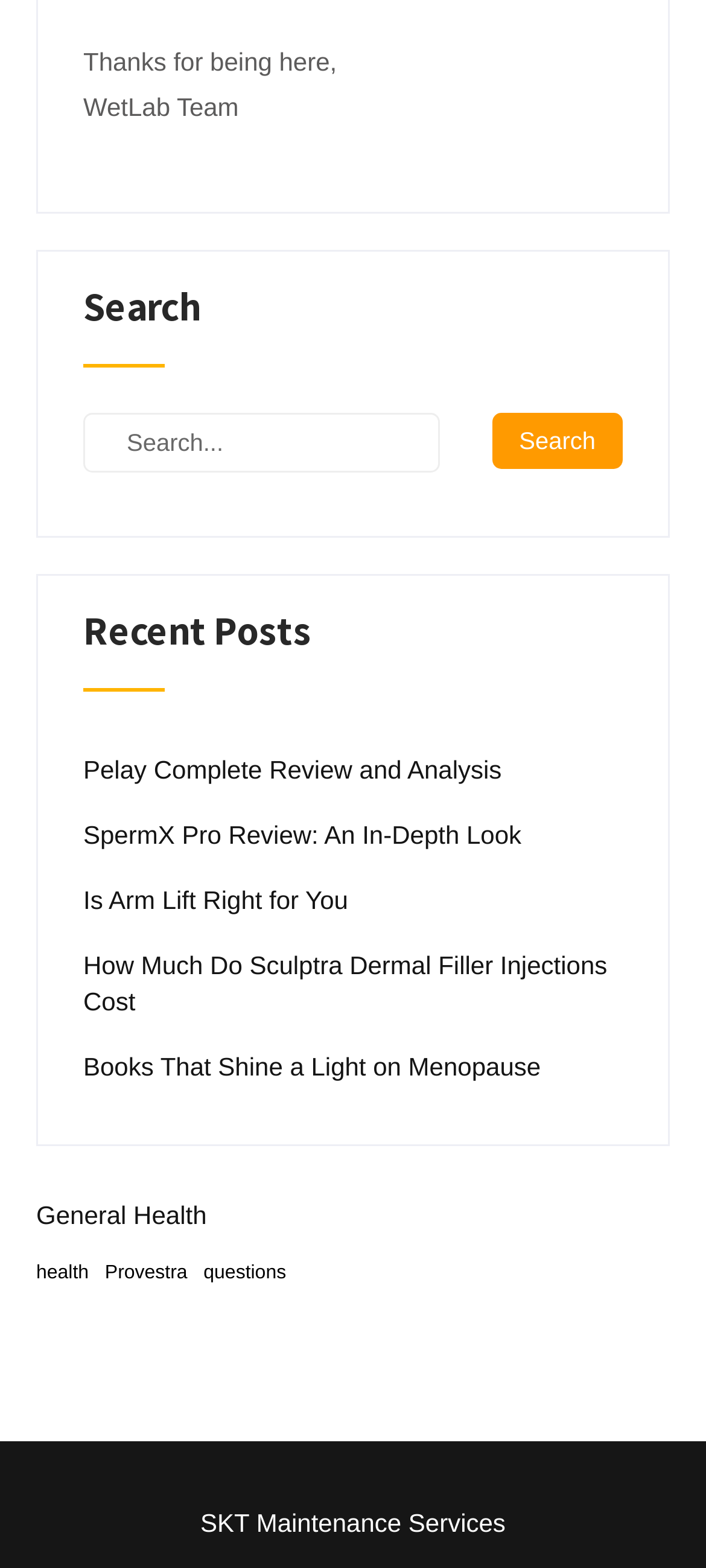Please identify the bounding box coordinates of the element that needs to be clicked to perform the following instruction: "View archives for 2024".

None